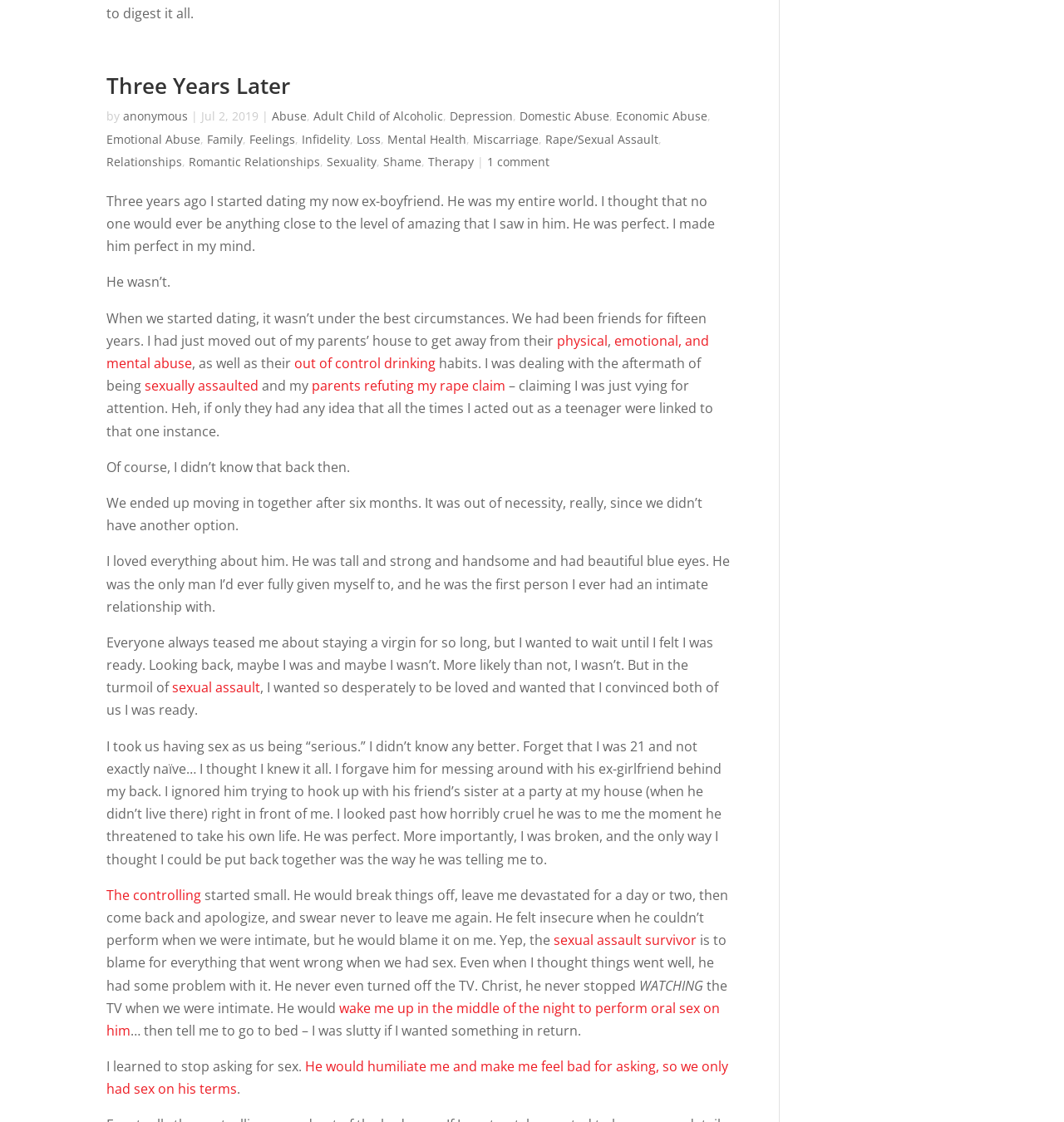Kindly respond to the following question with a single word or a brief phrase: 
What is the date of the article?

Jul 2, 2019